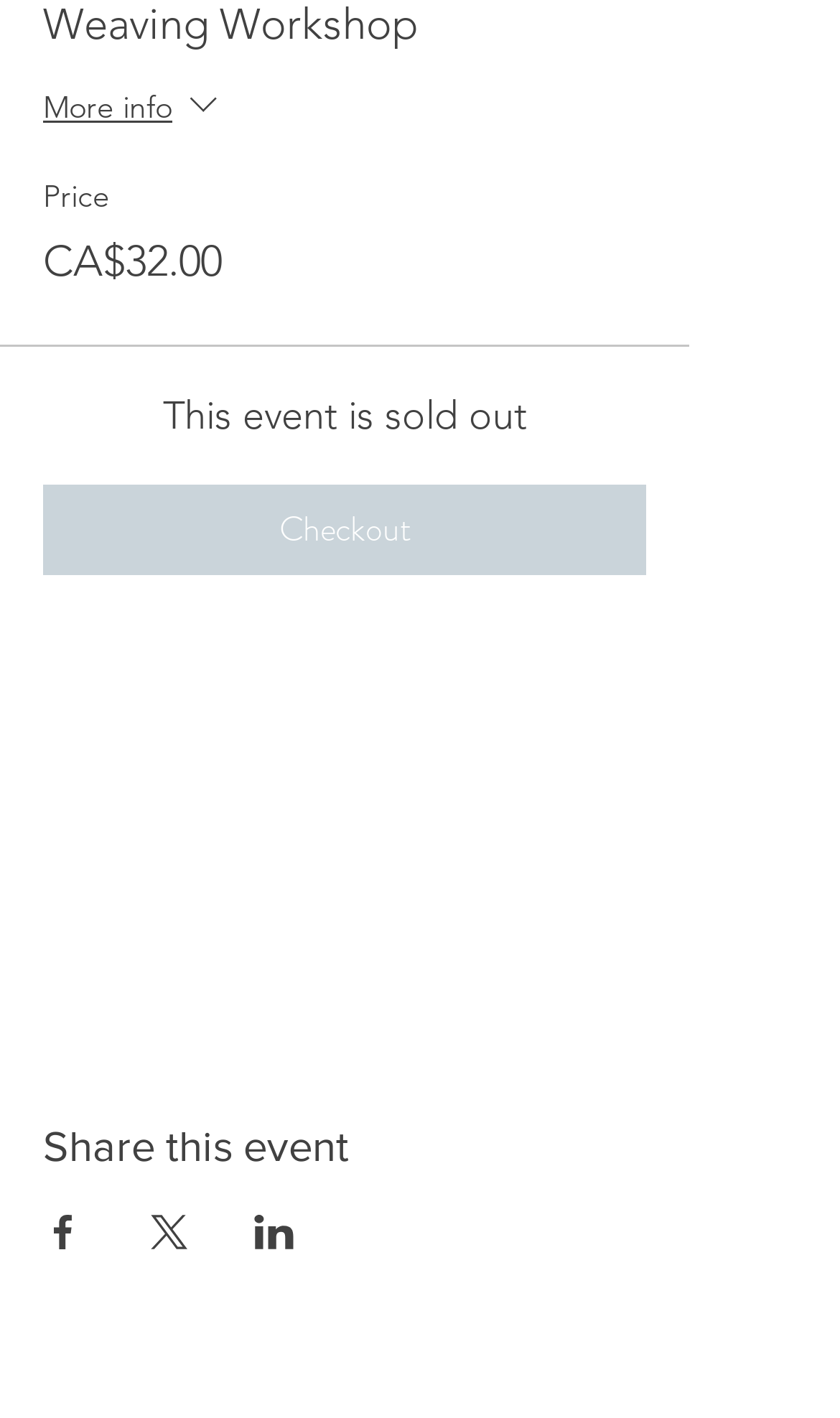What is the deadline for offline payments?
Provide a well-explained and detailed answer to the question.

The webpage states that 'Offline payments must be received within 48 business hours of registering for tickets.' This implies that users have 48 business hours to make their offline payments after registering for tickets.